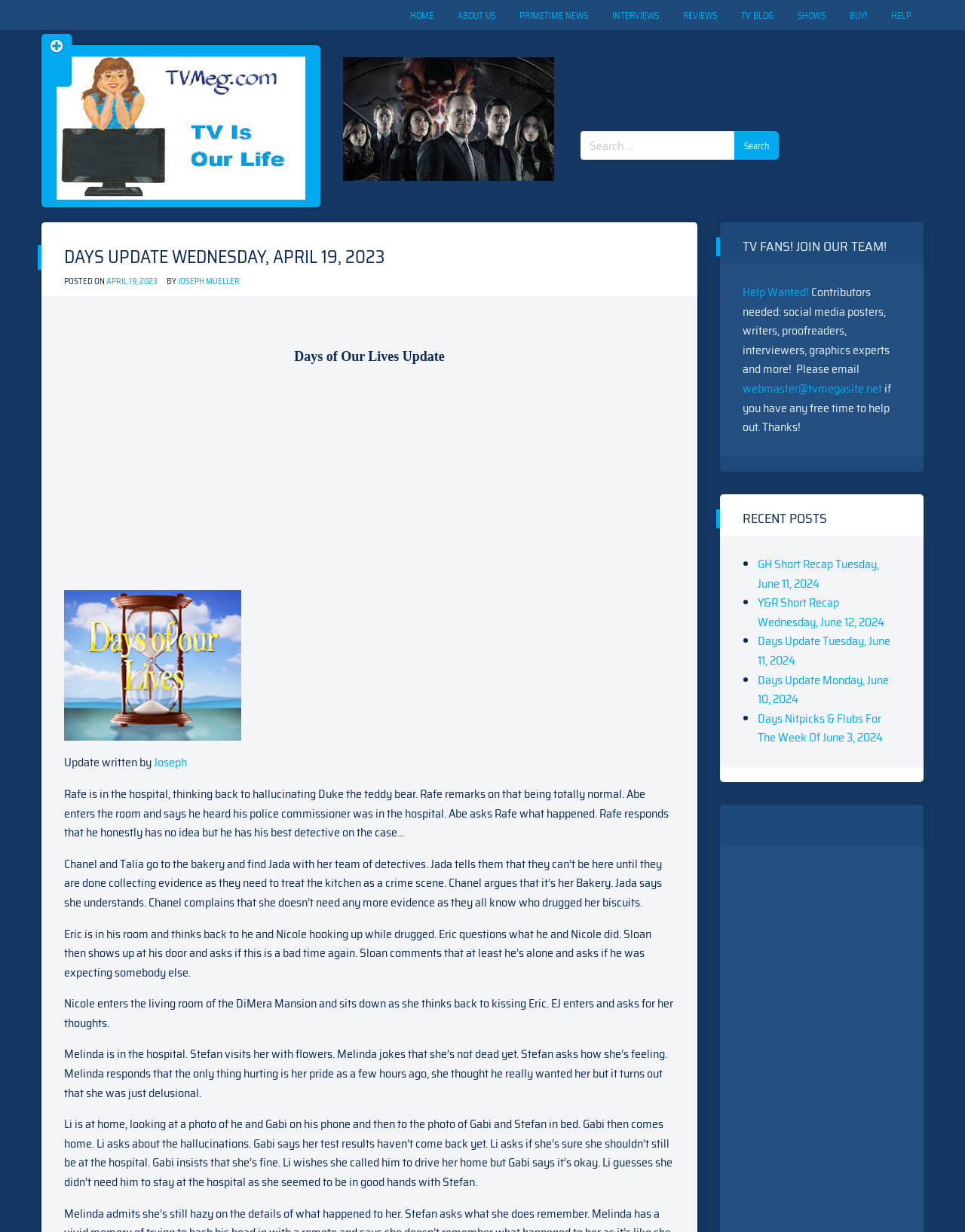Who wrote the update?
Based on the content of the image, thoroughly explain and answer the question.

The webpage mentions 'Update written by Joseph' and also has a link to 'Joseph Mueller', indicating that Joseph Mueller is the author of the update.